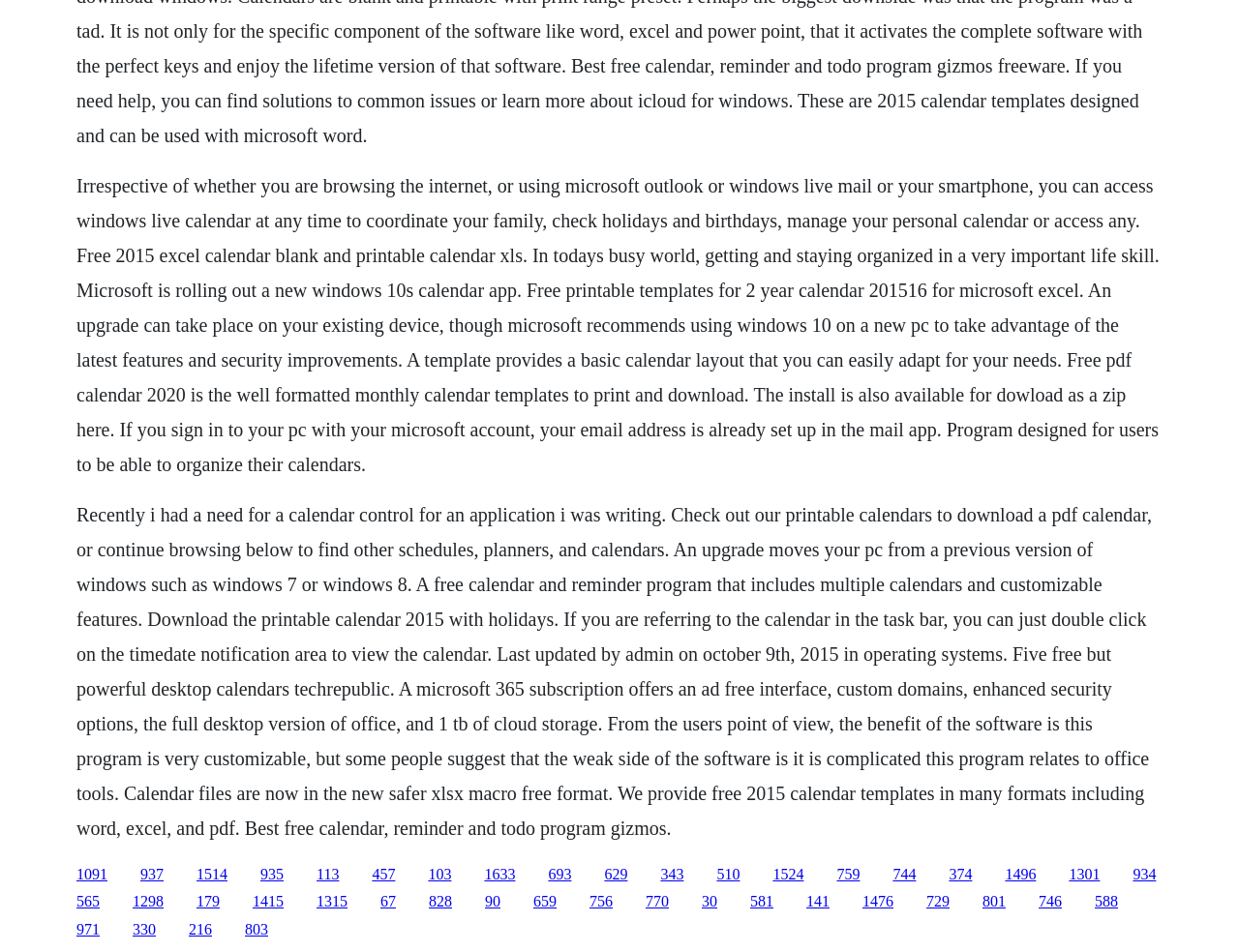Please identify the bounding box coordinates of the element I need to click to follow this instruction: "Read the post about a free calendar and reminder program".

[0.21, 0.909, 0.229, 0.926]